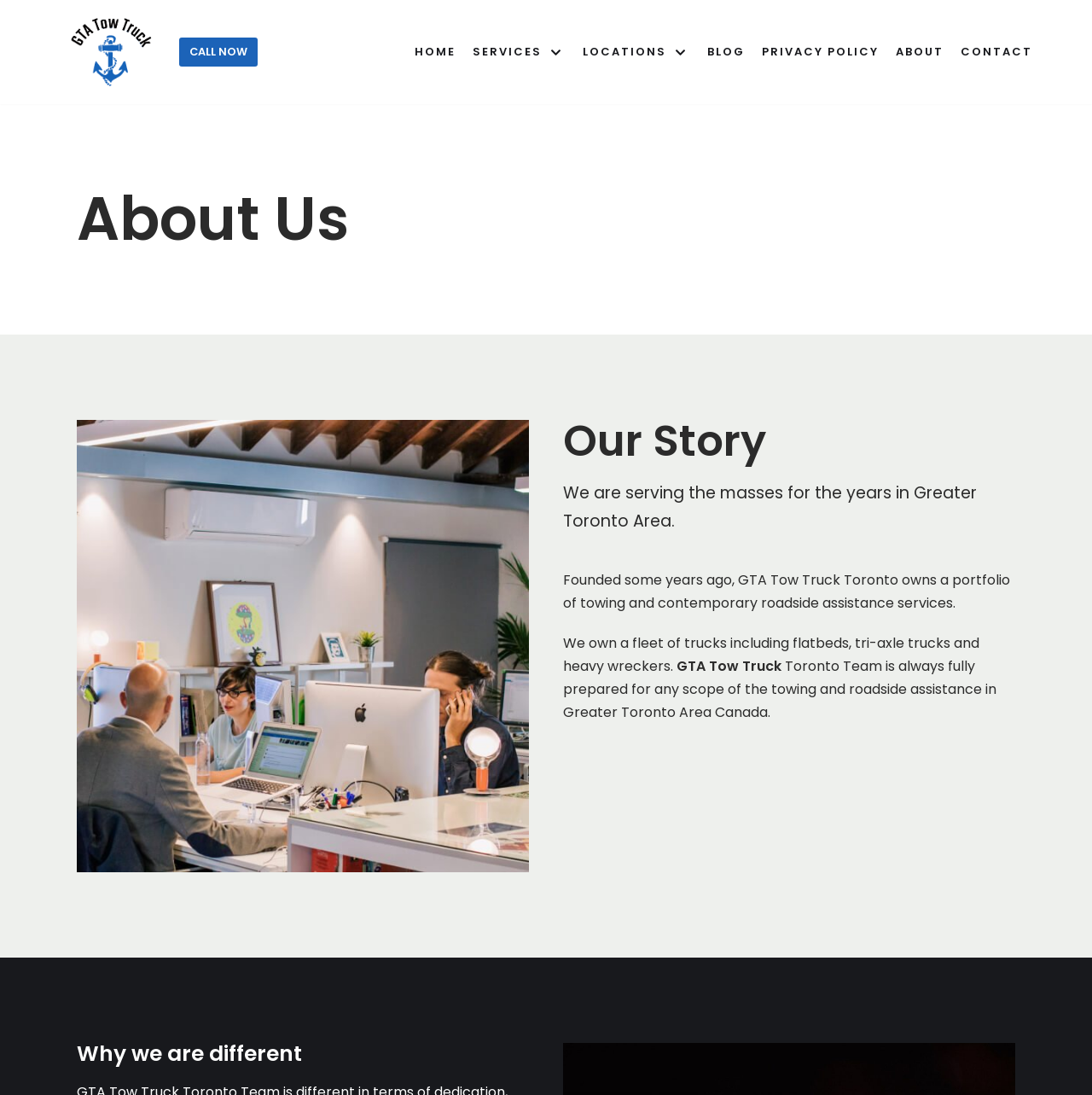Using the description "Skip to content", predict the bounding box of the relevant HTML element.

[0.0, 0.0, 0.031, 0.016]